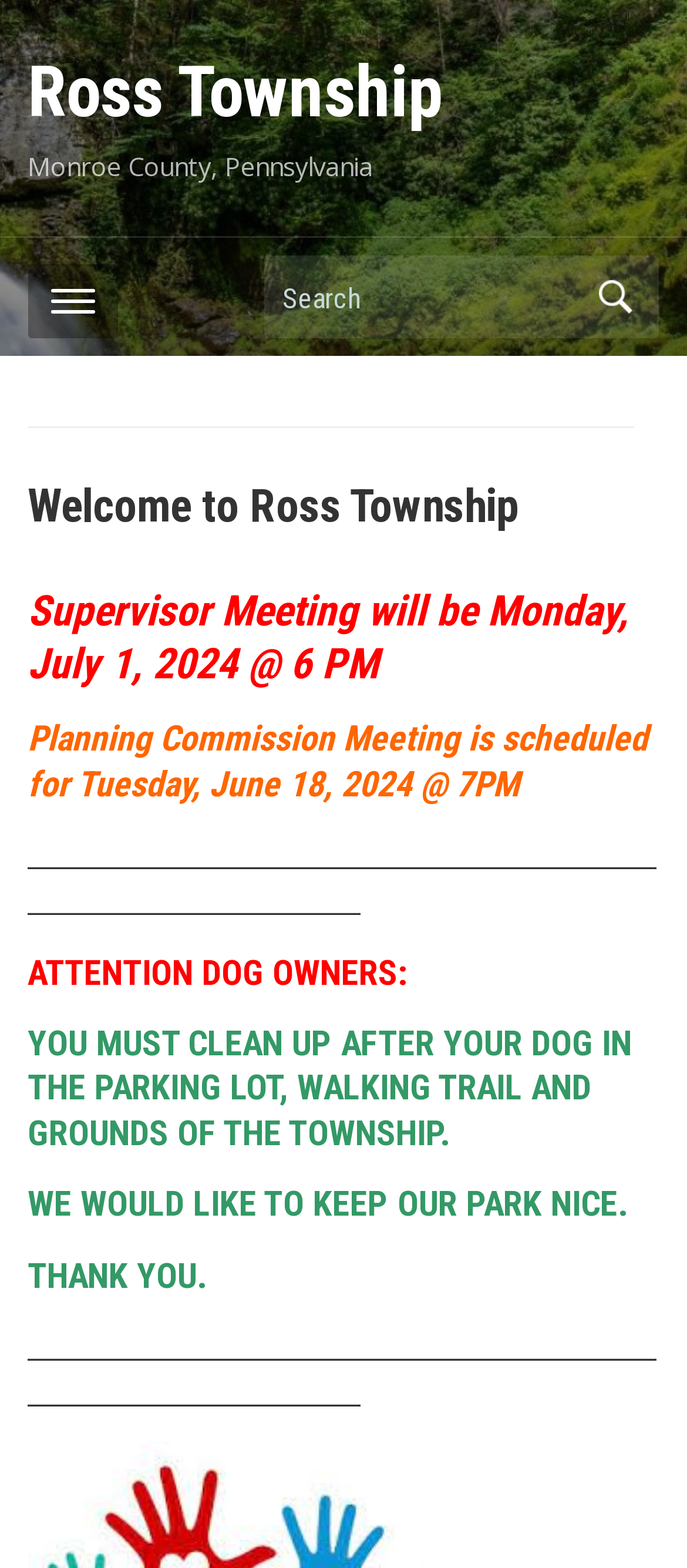What is the reminder for dog owners?
Please answer the question with a single word or phrase, referencing the image.

Clean up after your dog